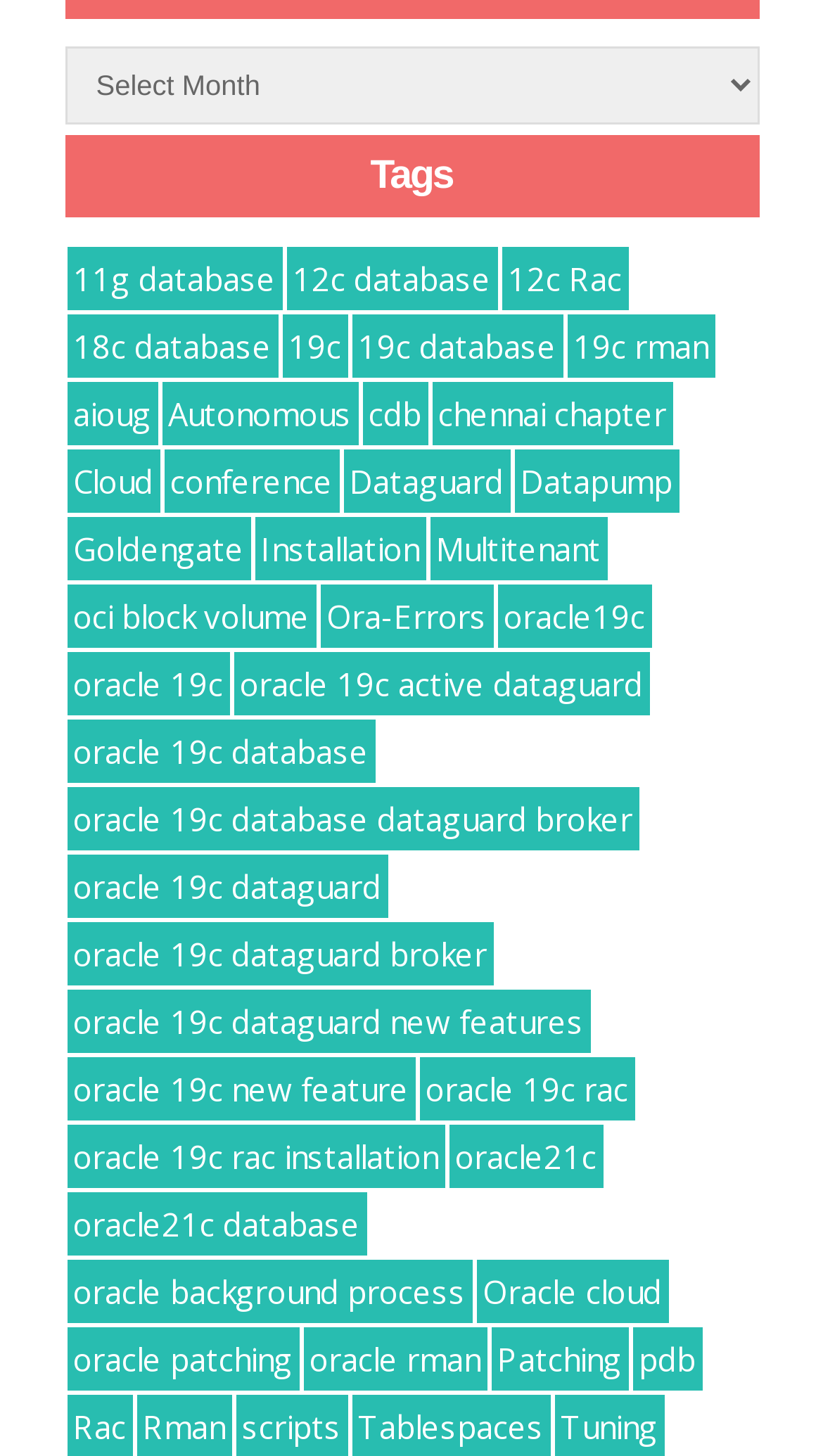Provide the bounding box for the UI element matching this description: "pdb".

[0.768, 0.912, 0.853, 0.955]